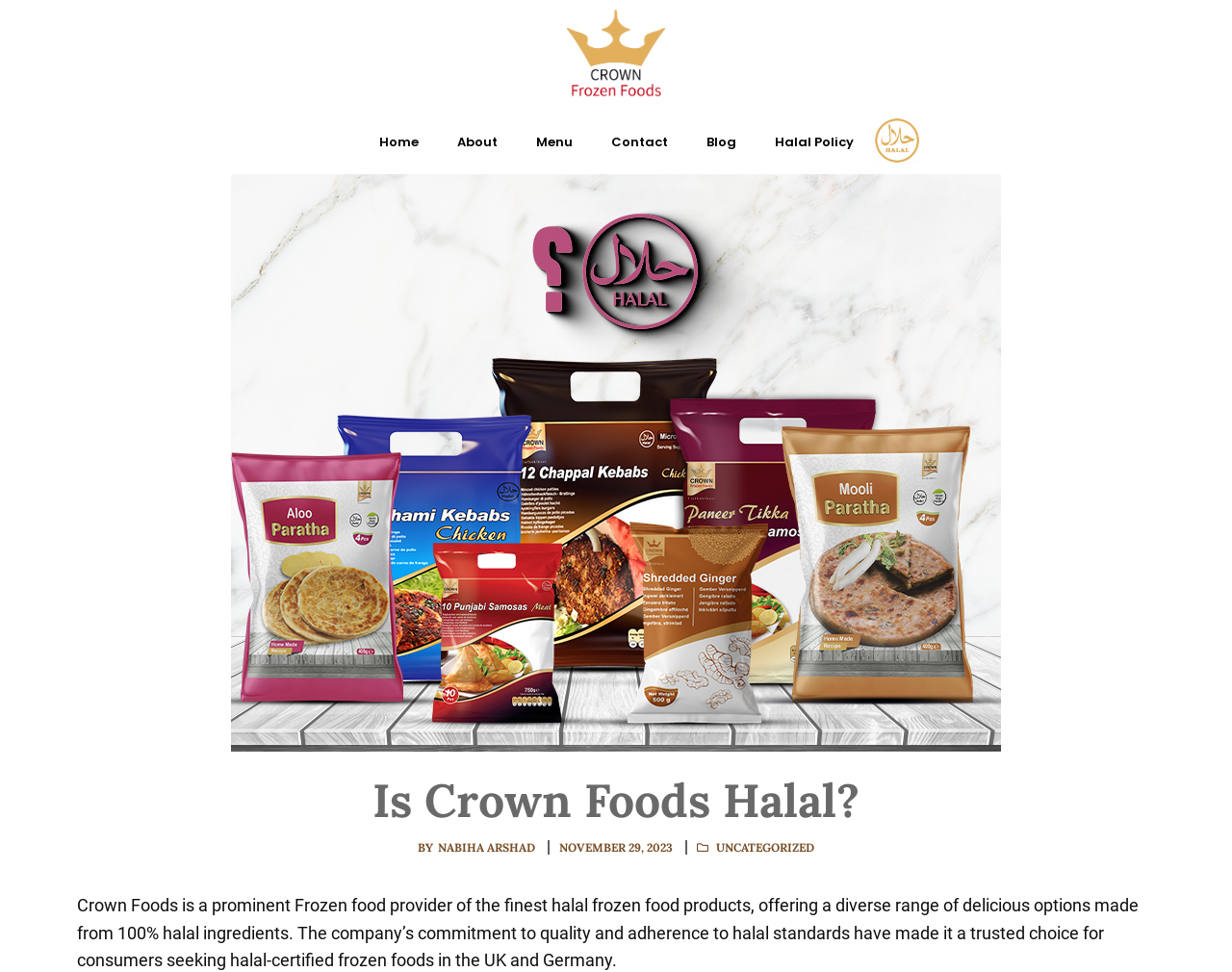Please identify the bounding box coordinates of the region to click in order to complete the task: "View the blog". The coordinates must be four float numbers between 0 and 1, specified as [left, top, right, bottom].

[0.557, 0.124, 0.613, 0.169]